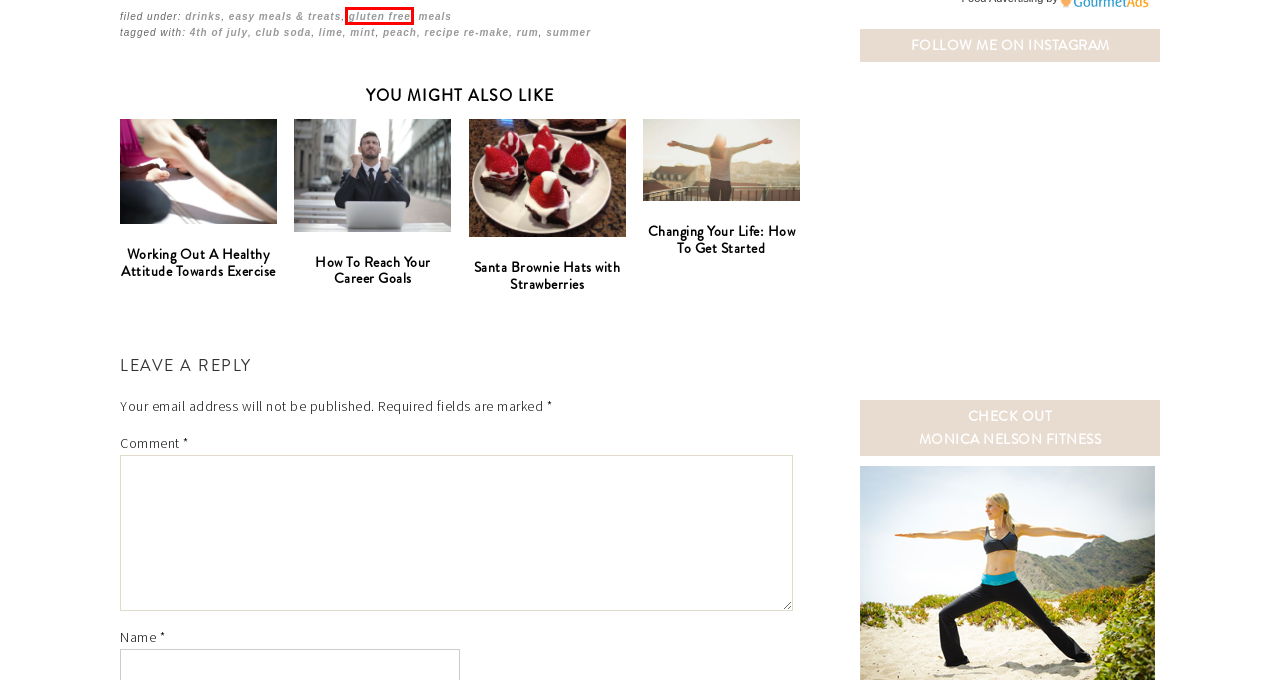Review the screenshot of a webpage that includes a red bounding box. Choose the webpage description that best matches the new webpage displayed after clicking the element within the bounding box. Here are the candidates:
A. club soda
B. Working Out A Healthy Attitude Towards Exercise
C. Recipe Re-make
D. 4th of July
E. Gluten Free
F. Santa Brownie Hats with Strawberries
G. EASY Meals & Treats
H. Summer

E